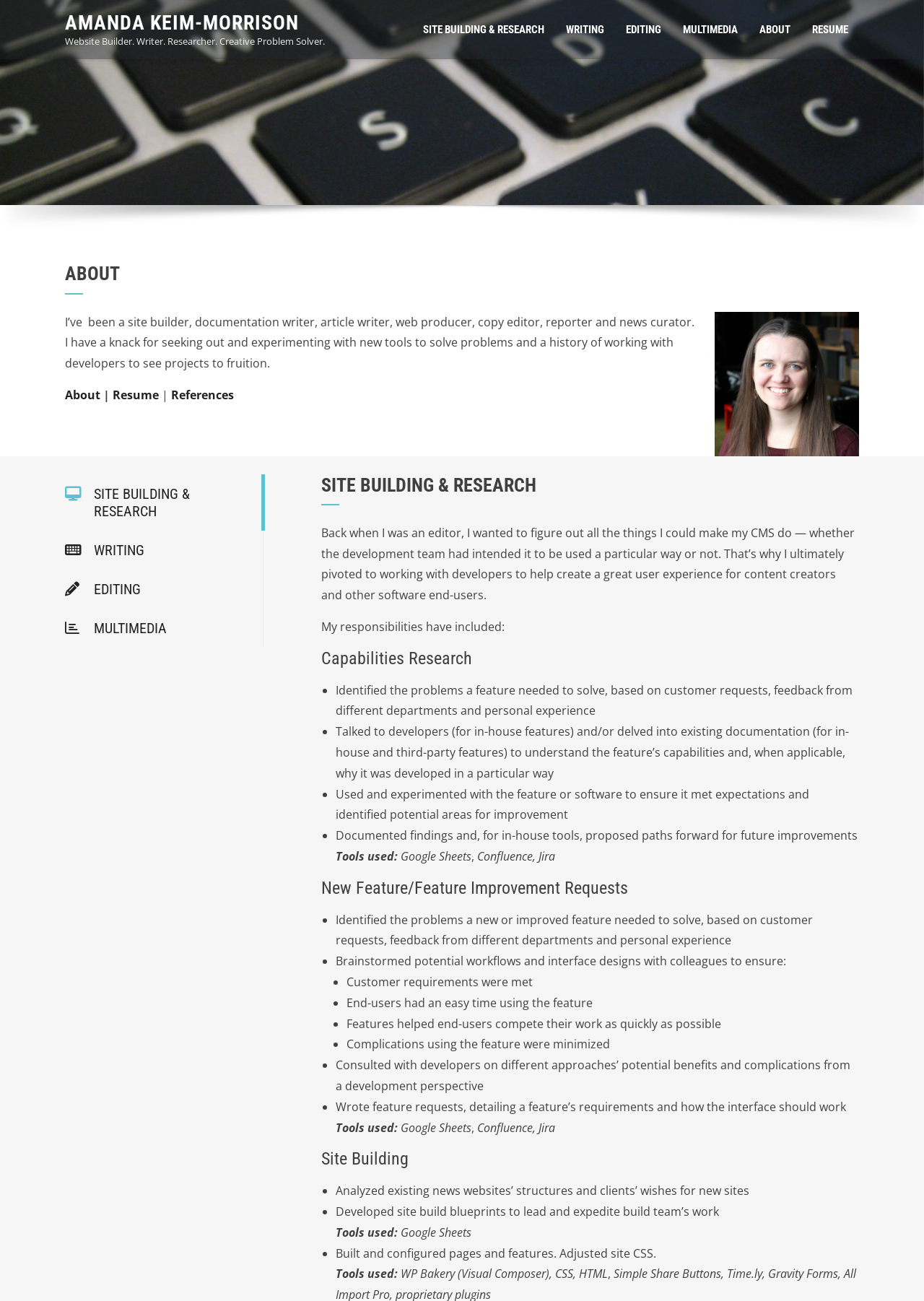What is Amanda Keim-Morrison's profession?
Can you give a detailed and elaborate answer to the question?

Based on the webpage, Amanda Keim-Morrison's profession can be determined by looking at the heading 'AMANDA KEIM-MORRISON' and the static text 'Website Builder. Writer. Researcher. Creative Problem Solver.' which provides a brief description of her profession.